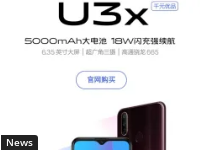Formulate a detailed description of the image content.

The image features the Vivo U3x smartphone, prominently displaying its name at the top. Below the name, it highlights some key specifications: a powerful 5000mAh battery and 18W fast charging capability, showcasing the phone's emphasis on longevity and quick recharging. The display size of 6.35 inches is noted alongside the design's modern aesthetics. The image presents a sharp visual of the phone, emphasizing both the front and back designs, and is accompanied by a "News" label, indicating that this content is part of an article discussing recent smartphone releases. This context suggests a focus on the latest technological advancements in budget smartphones.